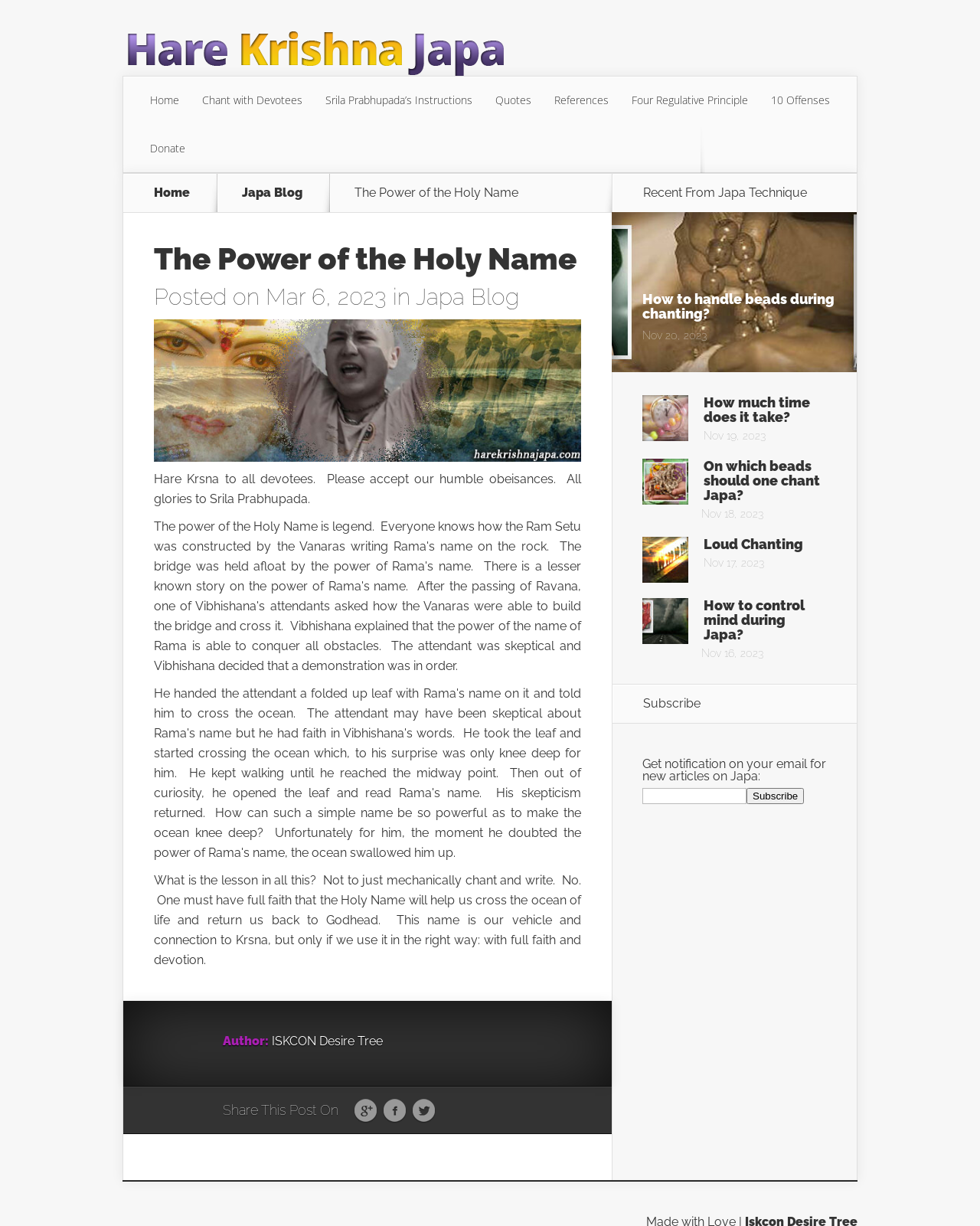Determine the bounding box coordinates of the clickable region to carry out the instruction: "Click on the 'Home' link".

[0.141, 0.062, 0.195, 0.102]